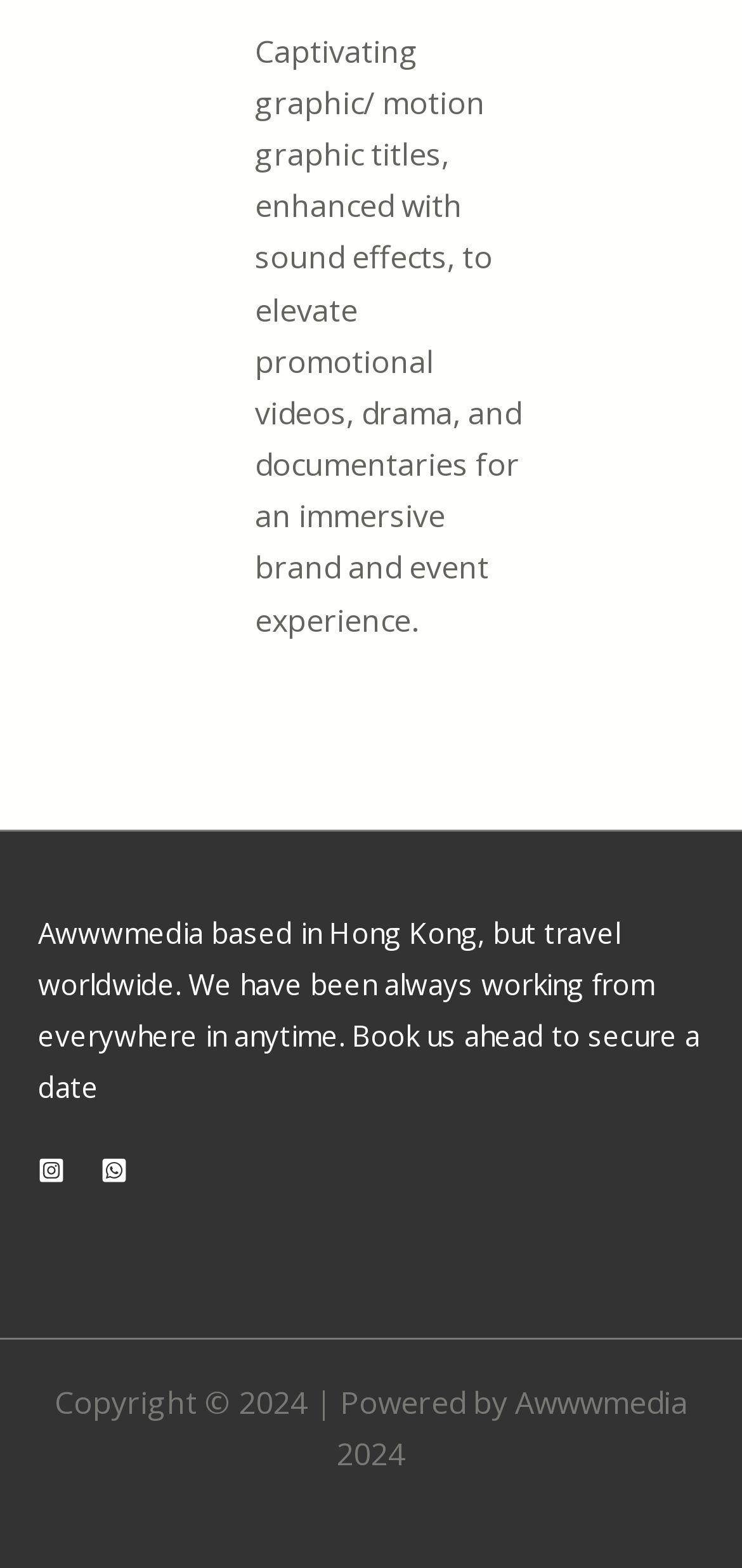Highlight the bounding box of the UI element that corresponds to this description: "aria-label="Whatsapp"".

[0.136, 0.738, 0.172, 0.755]